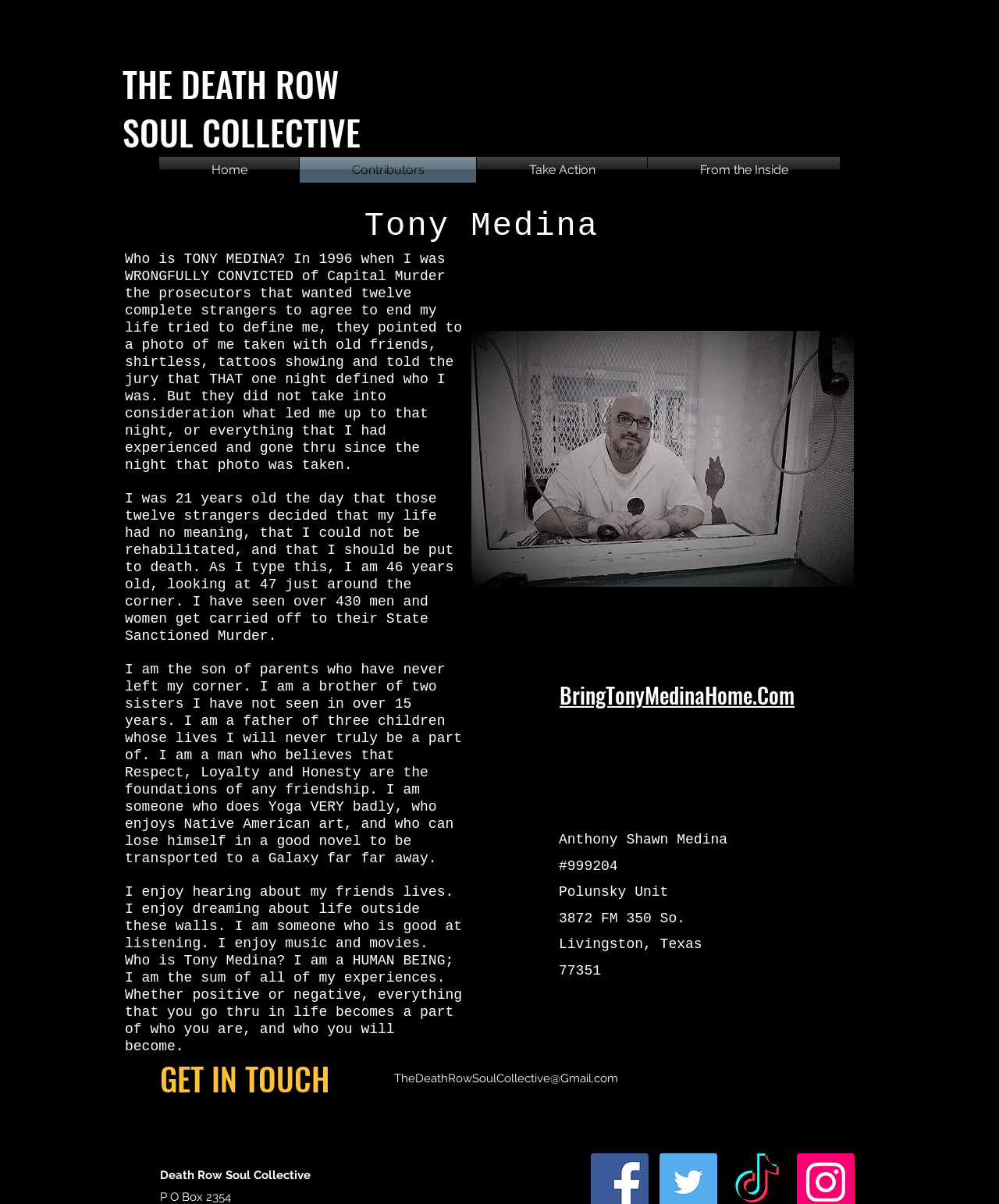What is Tony Medina's prison ID?
We need a detailed and meticulous answer to the question.

The prison ID is mentioned in the text as '#999204' along with other details such as his name, unit, and address.